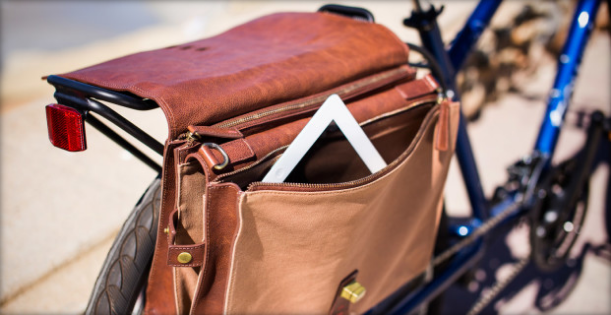Use the information in the screenshot to answer the question comprehensively: What is inside the messenger bag?

The contents of the messenger bag can be seen by looking at the image, where the flap is slightly open, revealing a white tablet nestled within.